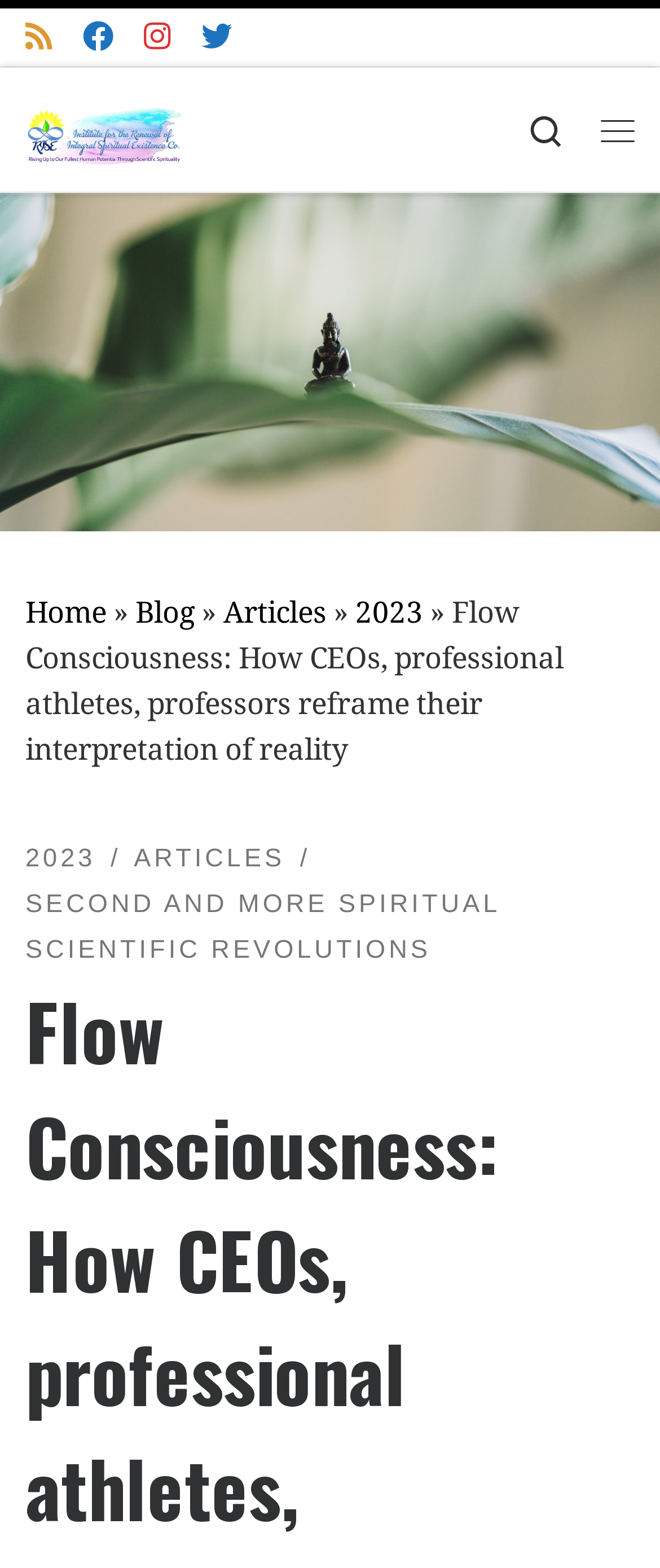What is the text of the first article link?
Answer the question with as much detail as you can, using the image as a reference.

I looked at the link '2023' which is the first article link under the 'Flow Consciousness...' heading.